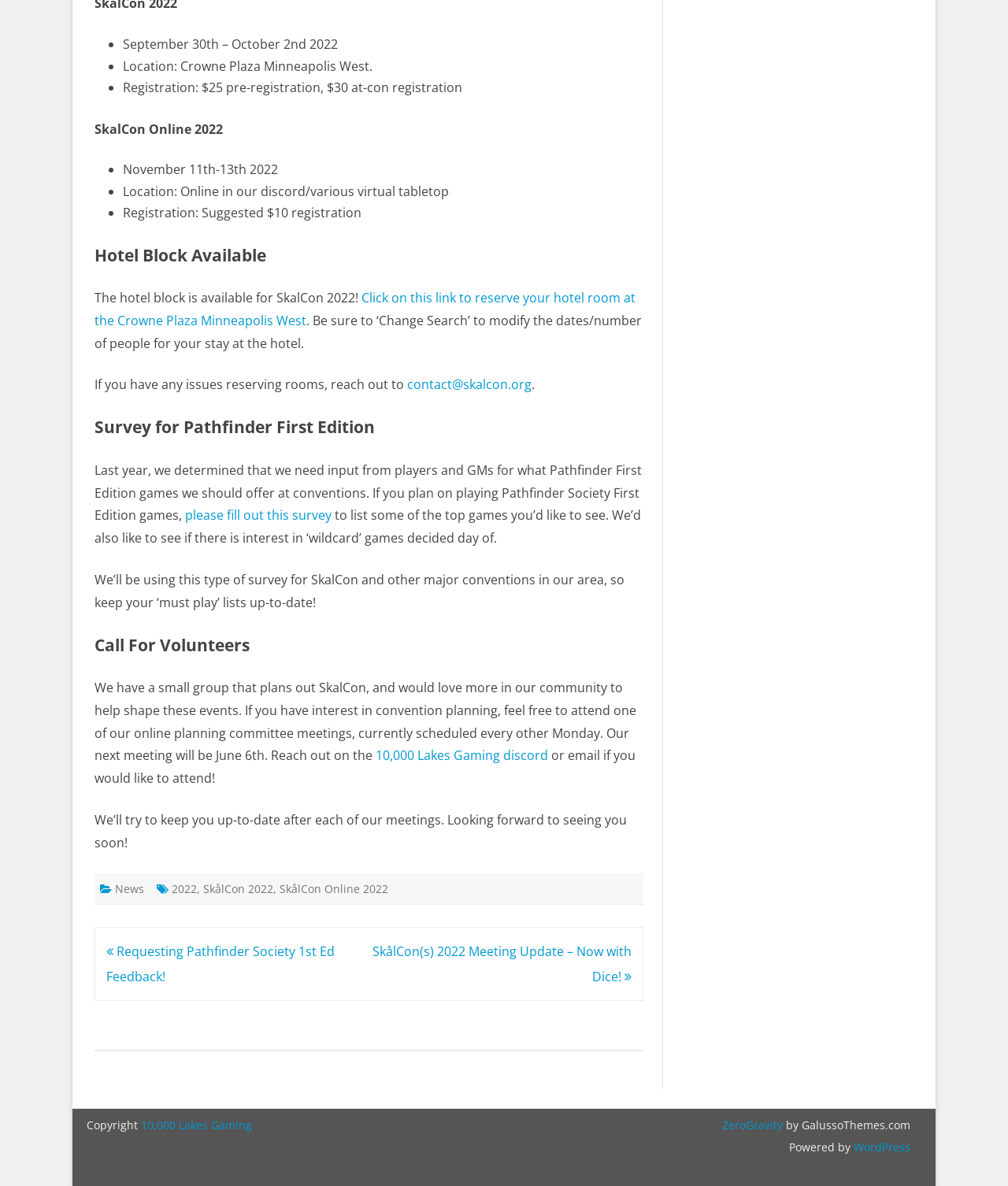Please give a short response to the question using one word or a phrase:
How can I reserve a hotel room for SkalCon 2022?

Click on this link